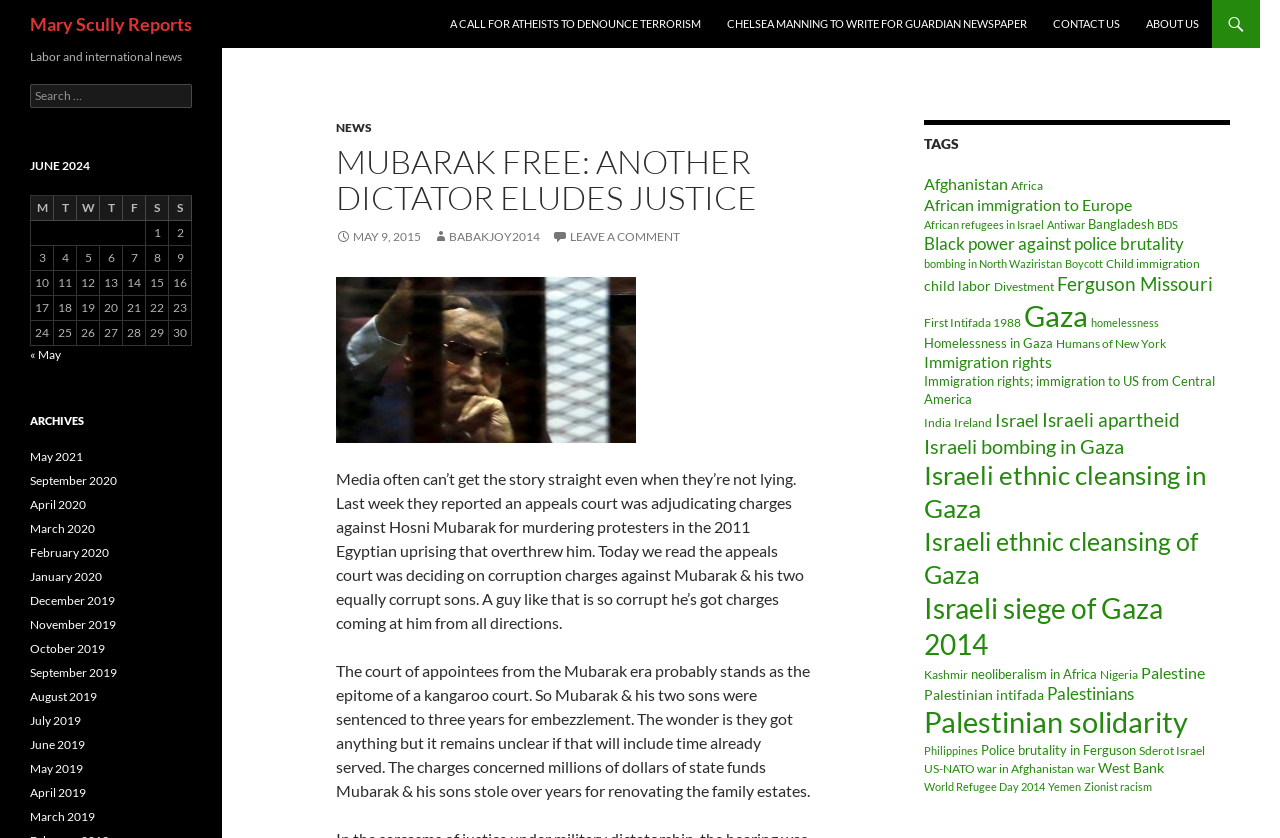Identify the bounding box of the UI element that matches this description: "About Us".

None